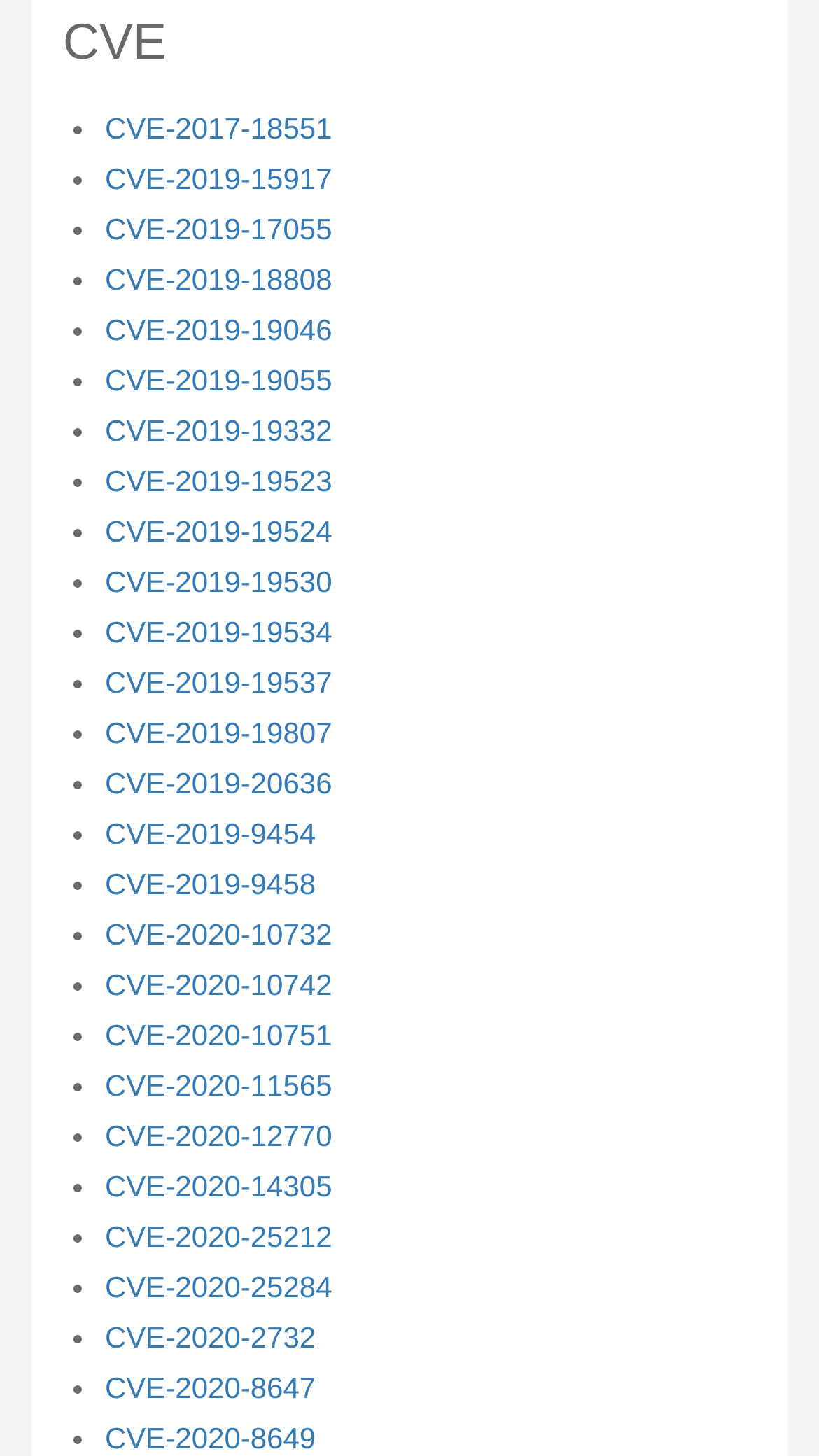What is the format of the CVE links on this webpage?
Please analyze the image and answer the question with as much detail as possible.

The format of the CVE links on this webpage is 'CVE-YYYY-XXXXX', where 'YYYY' represents the year and 'XXXXX' represents a unique identifier. This format is consistent across all the CVE links on the webpage.